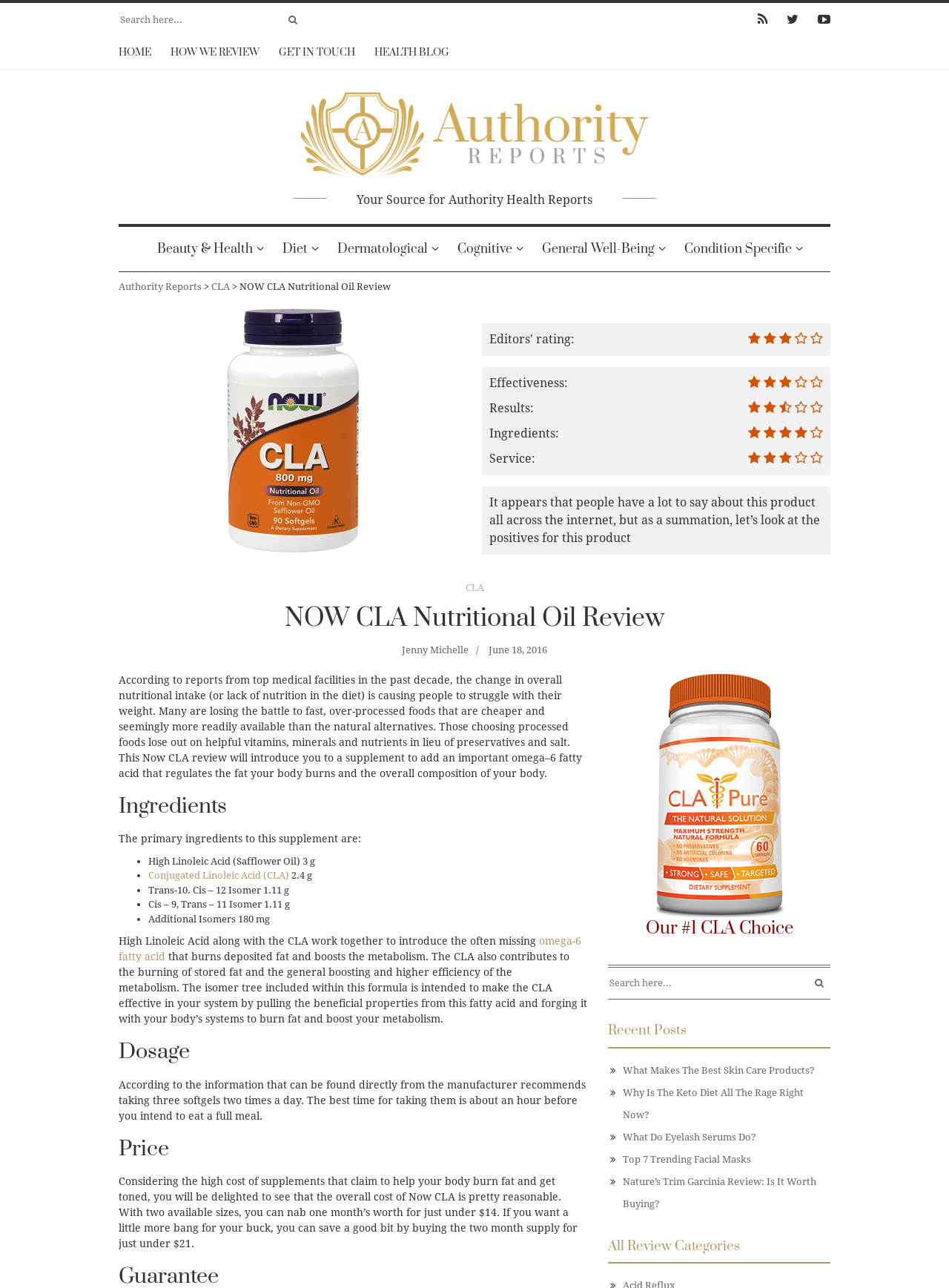Please locate the UI element described by "title="Follow us on YouTube"" and provide its bounding box coordinates.

[0.852, 0.002, 0.875, 0.027]